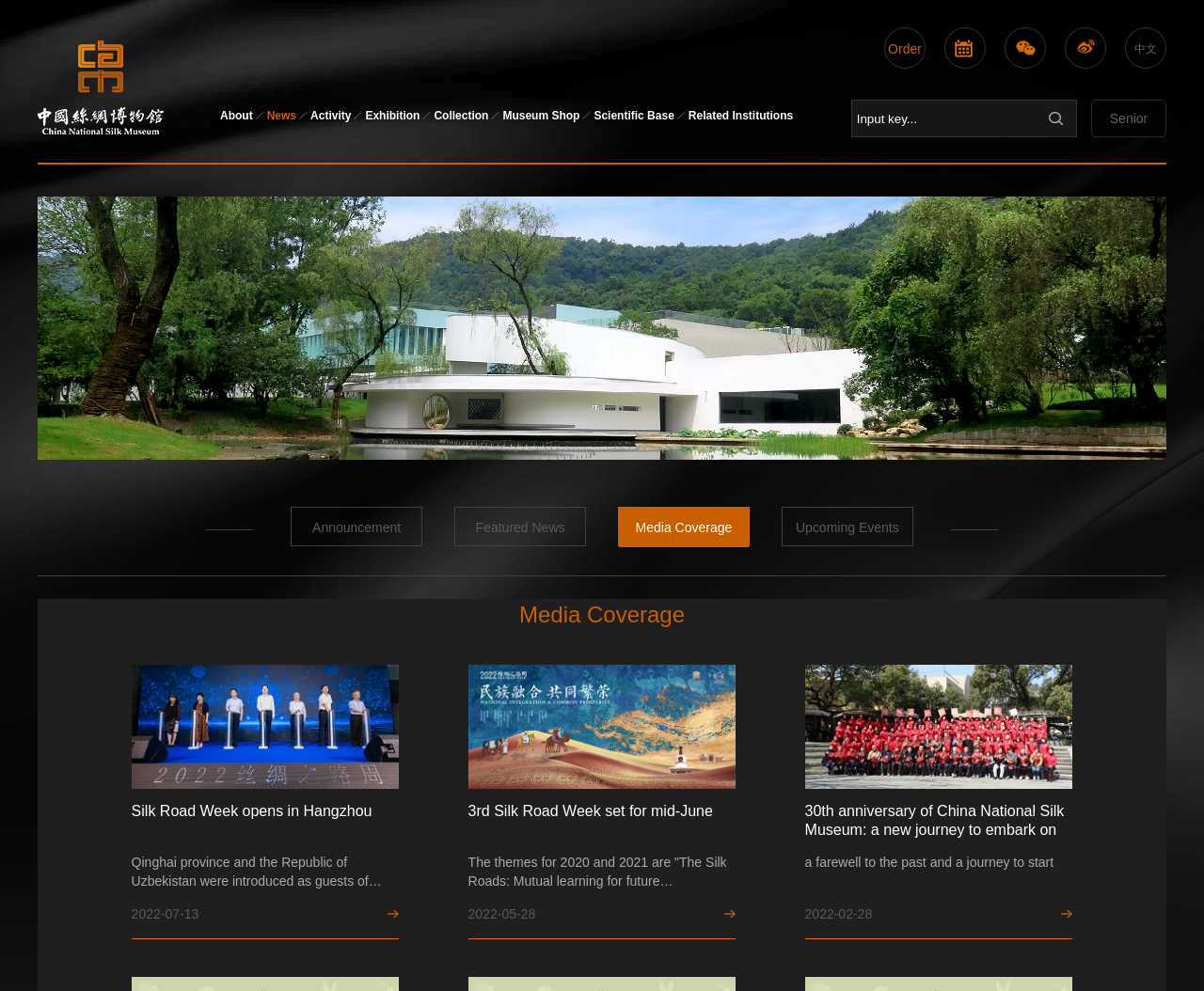Locate the bounding box coordinates of the element I should click to achieve the following instruction: "View the Exhibition page".

[0.301, 0.073, 0.351, 0.161]